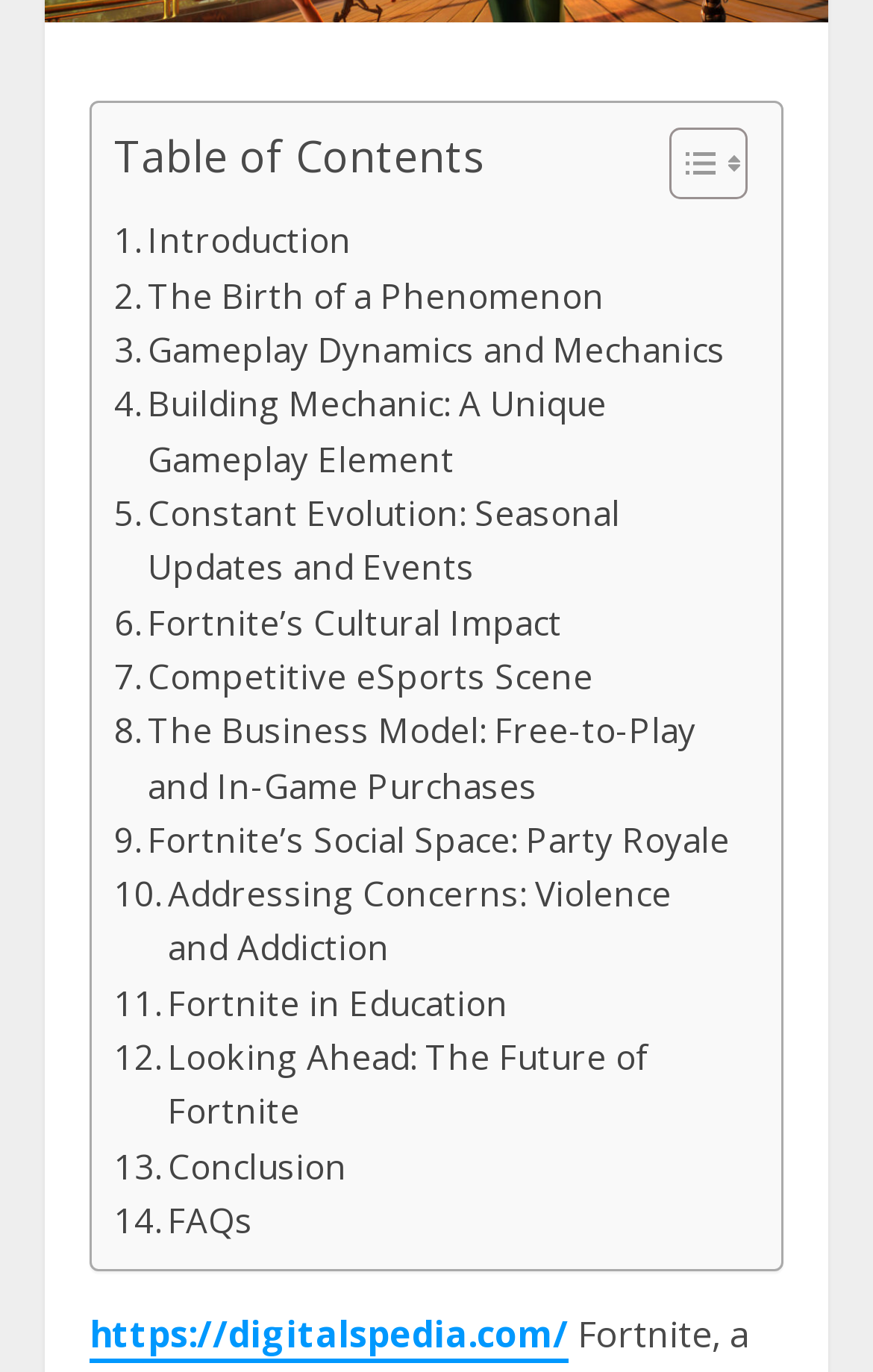Please determine the bounding box coordinates for the UI element described here. Use the format (top-left x, top-left y, bottom-right x, bottom-right y) with values bounded between 0 and 1: Gameplay Dynamics and Mechanics

[0.131, 0.235, 0.831, 0.275]